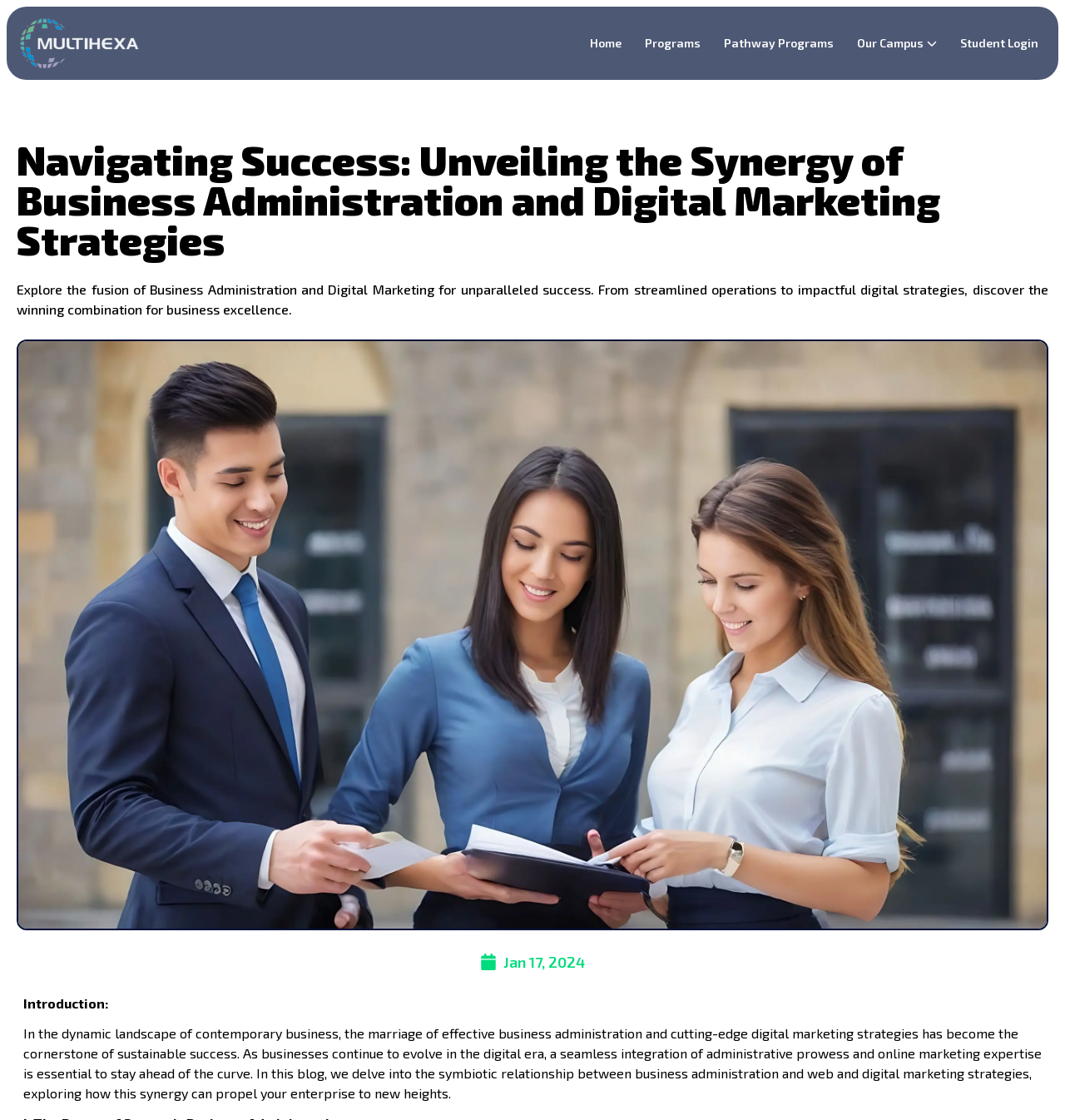Locate the bounding box coordinates of the element you need to click to accomplish the task described by this instruction: "View Programs".

[0.596, 0.025, 0.667, 0.052]